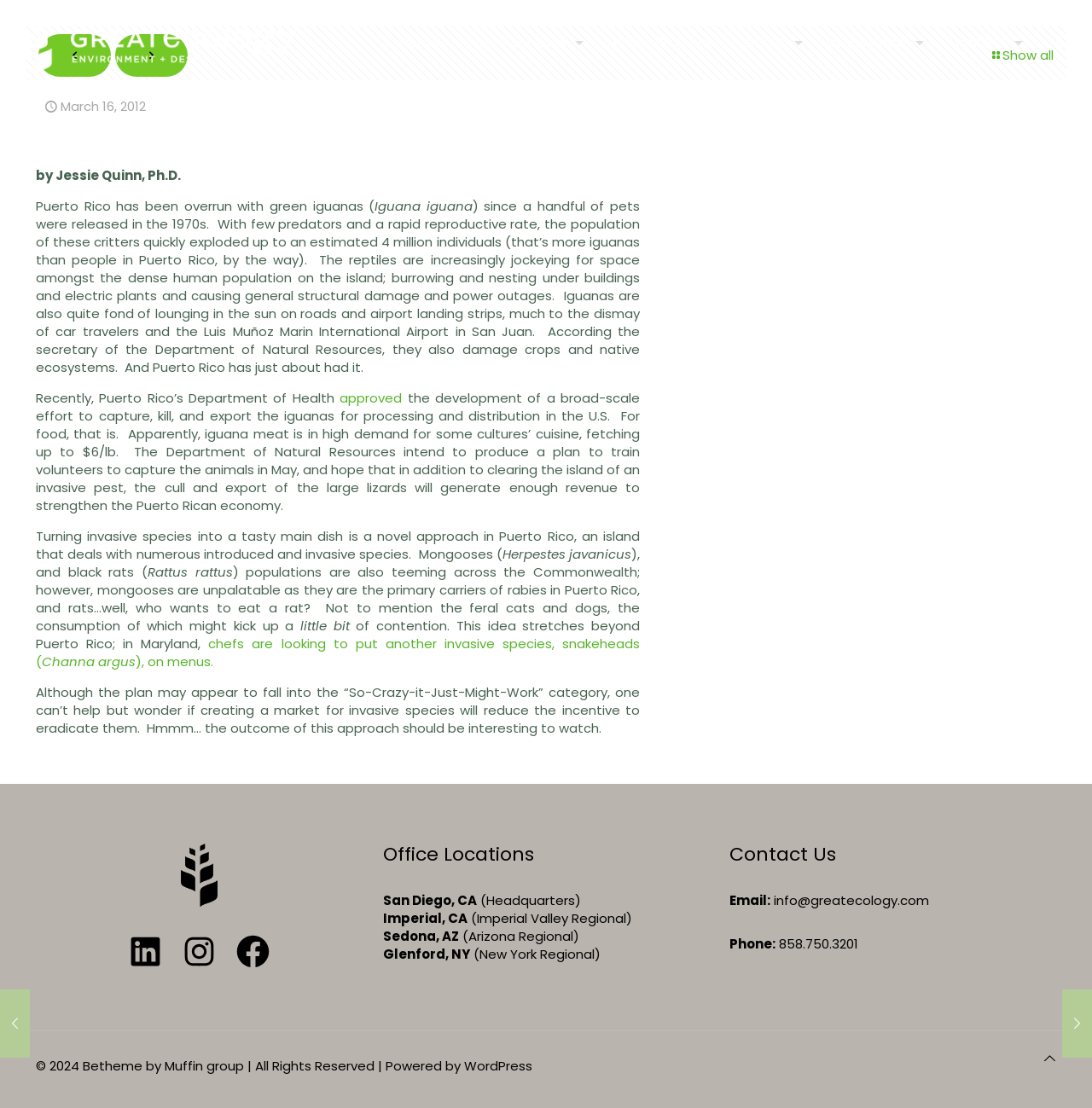Determine the bounding box coordinates of the region I should click to achieve the following instruction: "search using the search icon". Ensure the bounding box coordinates are four float numbers between 0 and 1, i.e., [left, top, right, bottom].

[0.964, 0.028, 0.984, 0.048]